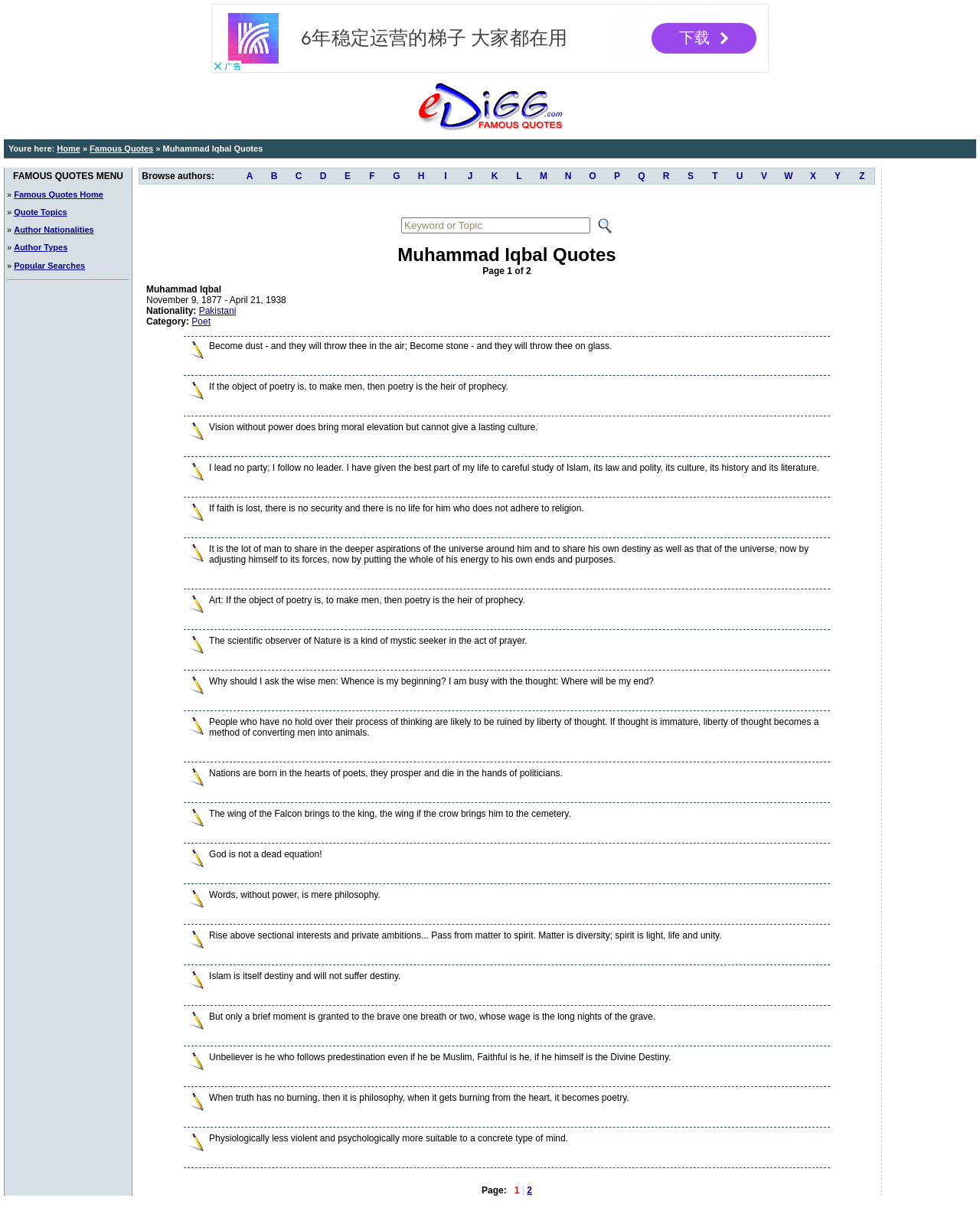Provide the bounding box coordinates for the area that should be clicked to complete the instruction: "Browse authors by clicking on 'A'".

[0.242, 0.139, 0.267, 0.152]